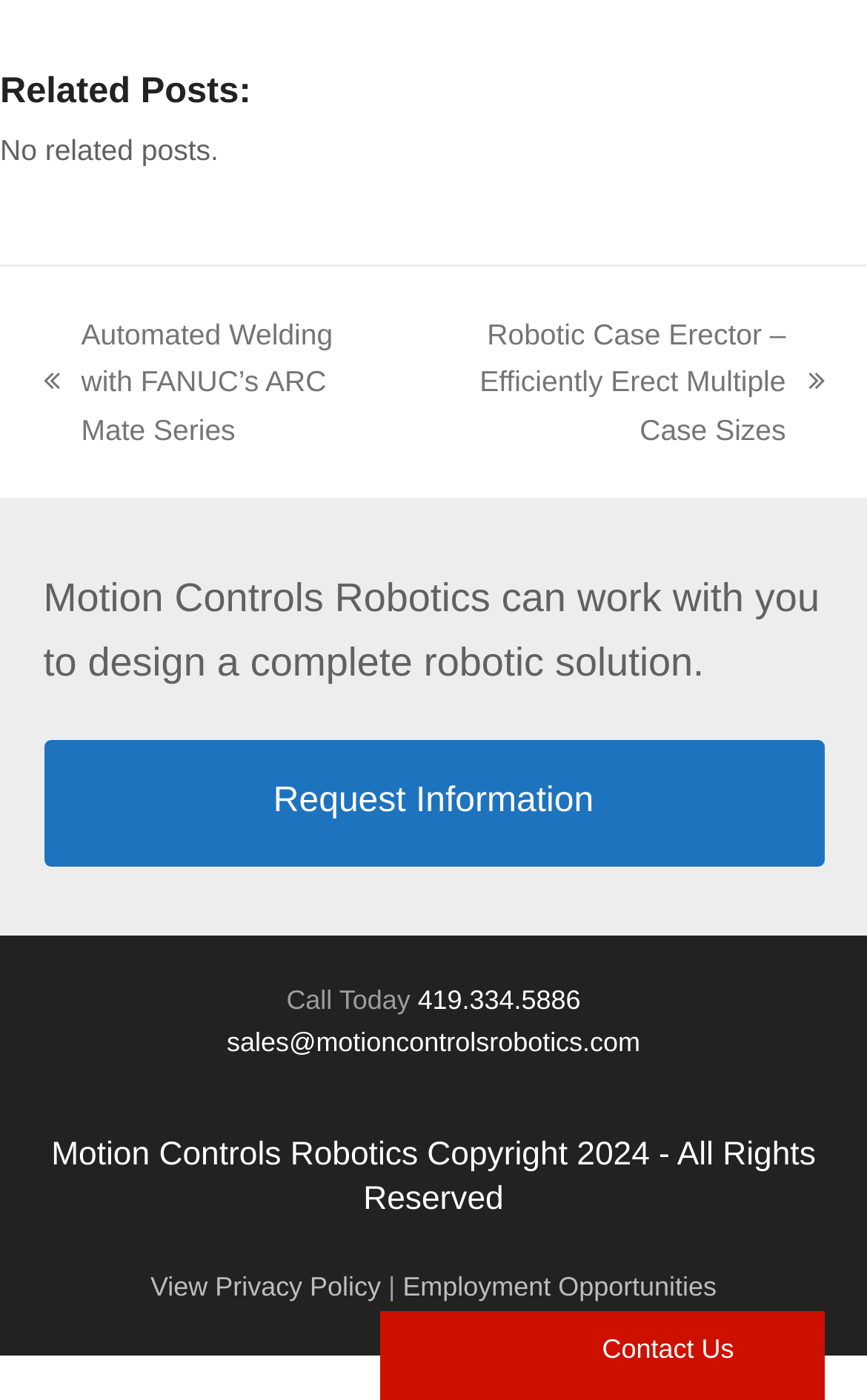Locate the bounding box of the UI element described by: "View Privacy Policy" in the given webpage screenshot.

[0.173, 0.908, 0.439, 0.93]